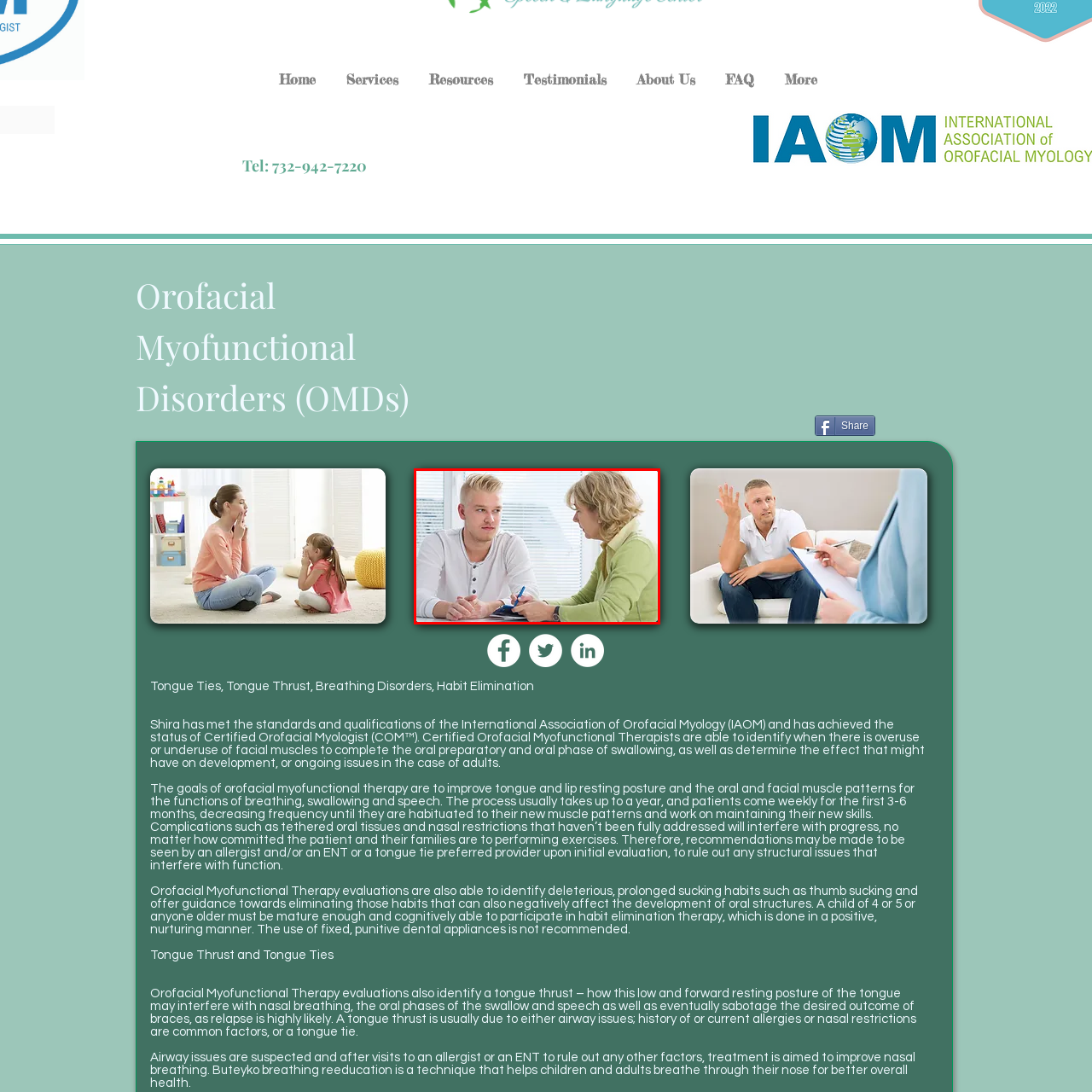Create a detailed description of the image enclosed by the red bounding box.

The image depicts a focused interaction between a young man and a female therapist in a bright, modern consultation room. The young man, sitting with his arms crossed and a thoughtful expression, appears engaged in the conversation, indicating a moment of reflection or concern. The therapist, dressed in a light green blouse, is actively listening and taking notes, suggesting a professional and supportive atmosphere. The room is illuminated with natural light filtering through nearby windows, enhancing the sense of openness and comfort, which is essential in therapeutic settings. This moment likely revolves around discussing orofacial myofunctional disorders, as indicated by the context provided in adjacent materials.